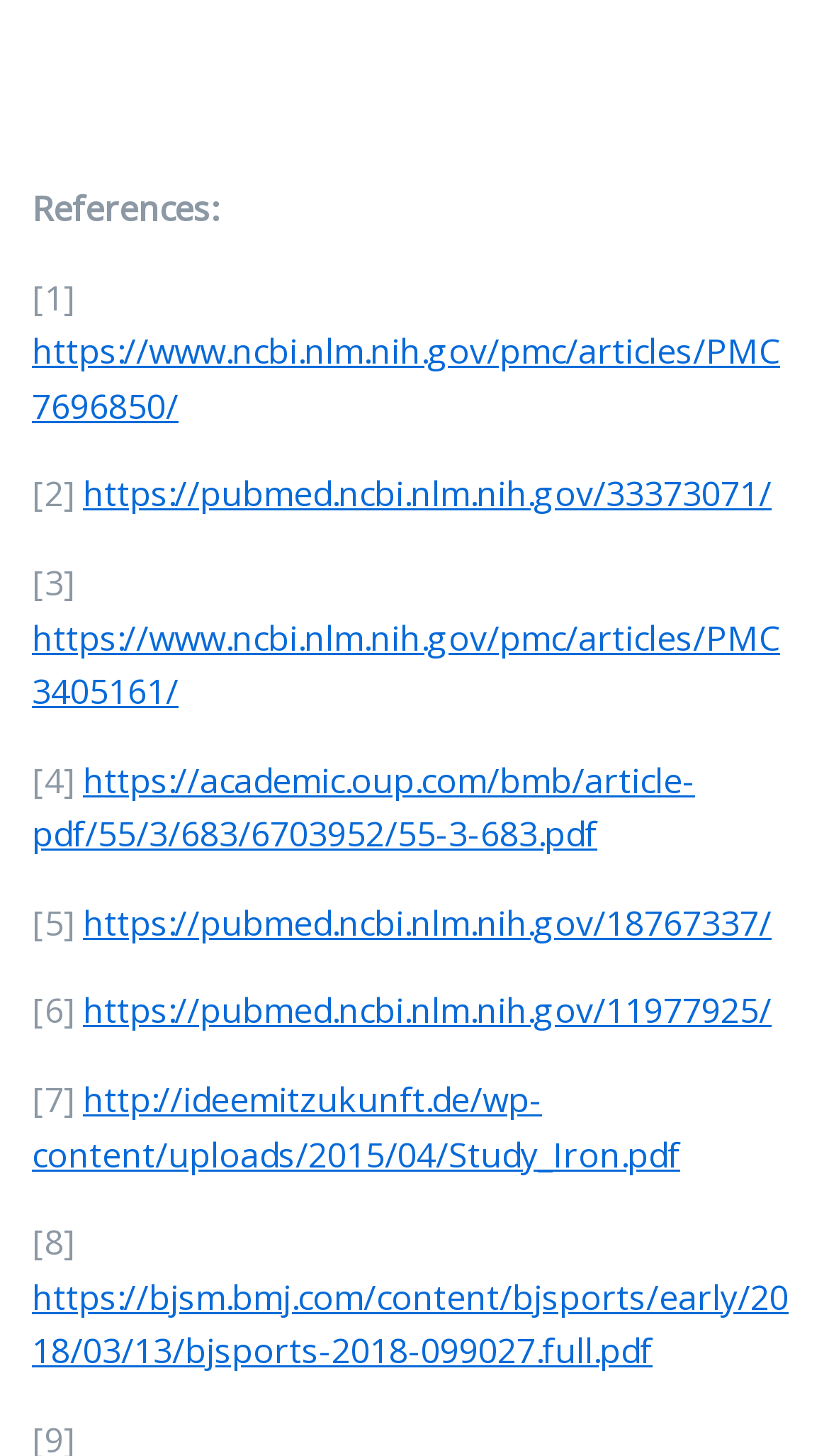Identify the bounding box coordinates for the element you need to click to achieve the following task: "access article on PMC7696850". Provide the bounding box coordinates as four float numbers between 0 and 1, in the form [left, top, right, bottom].

[0.038, 0.225, 0.941, 0.295]